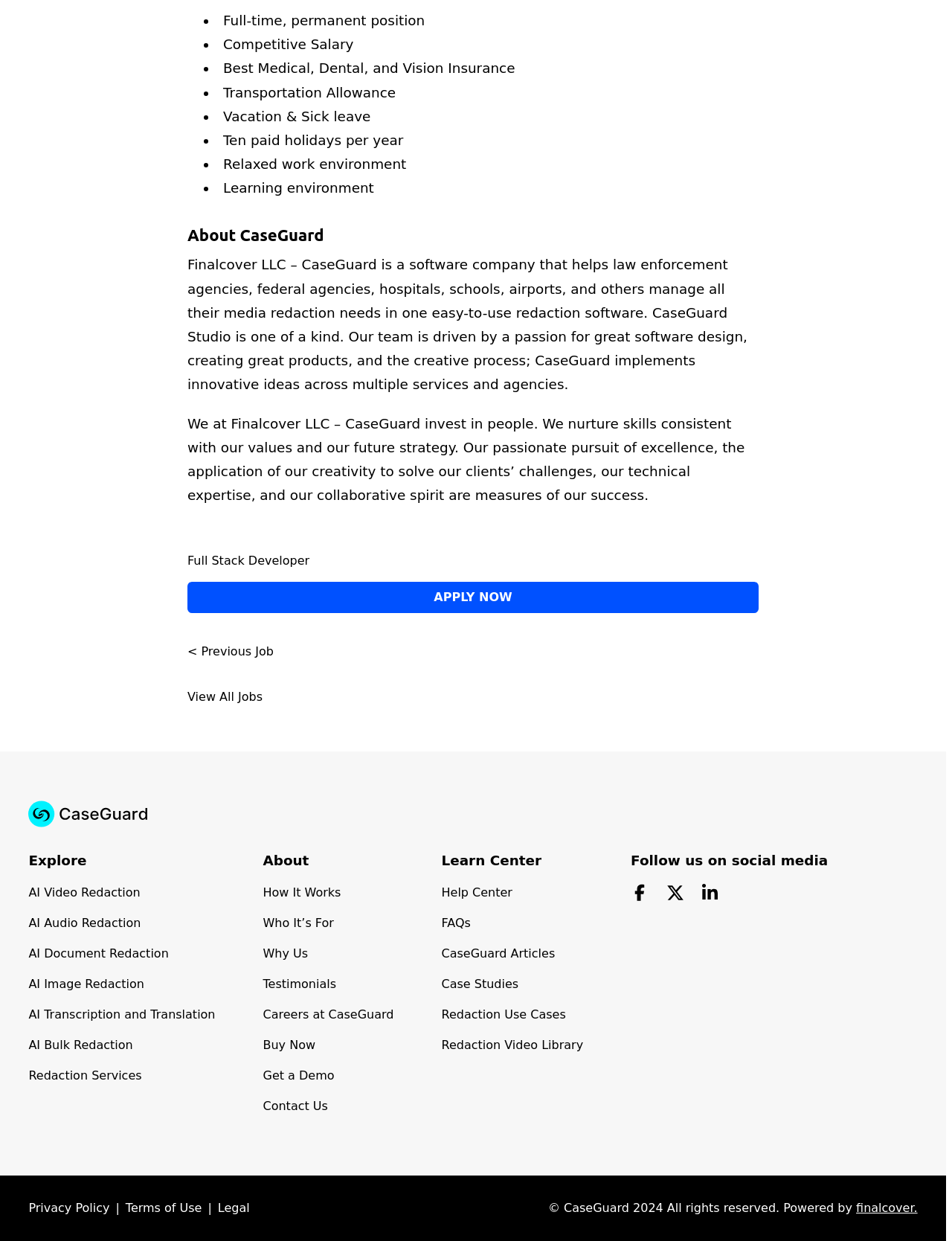What is the company name of the software company?
Using the screenshot, give a one-word or short phrase answer.

CaseGuard